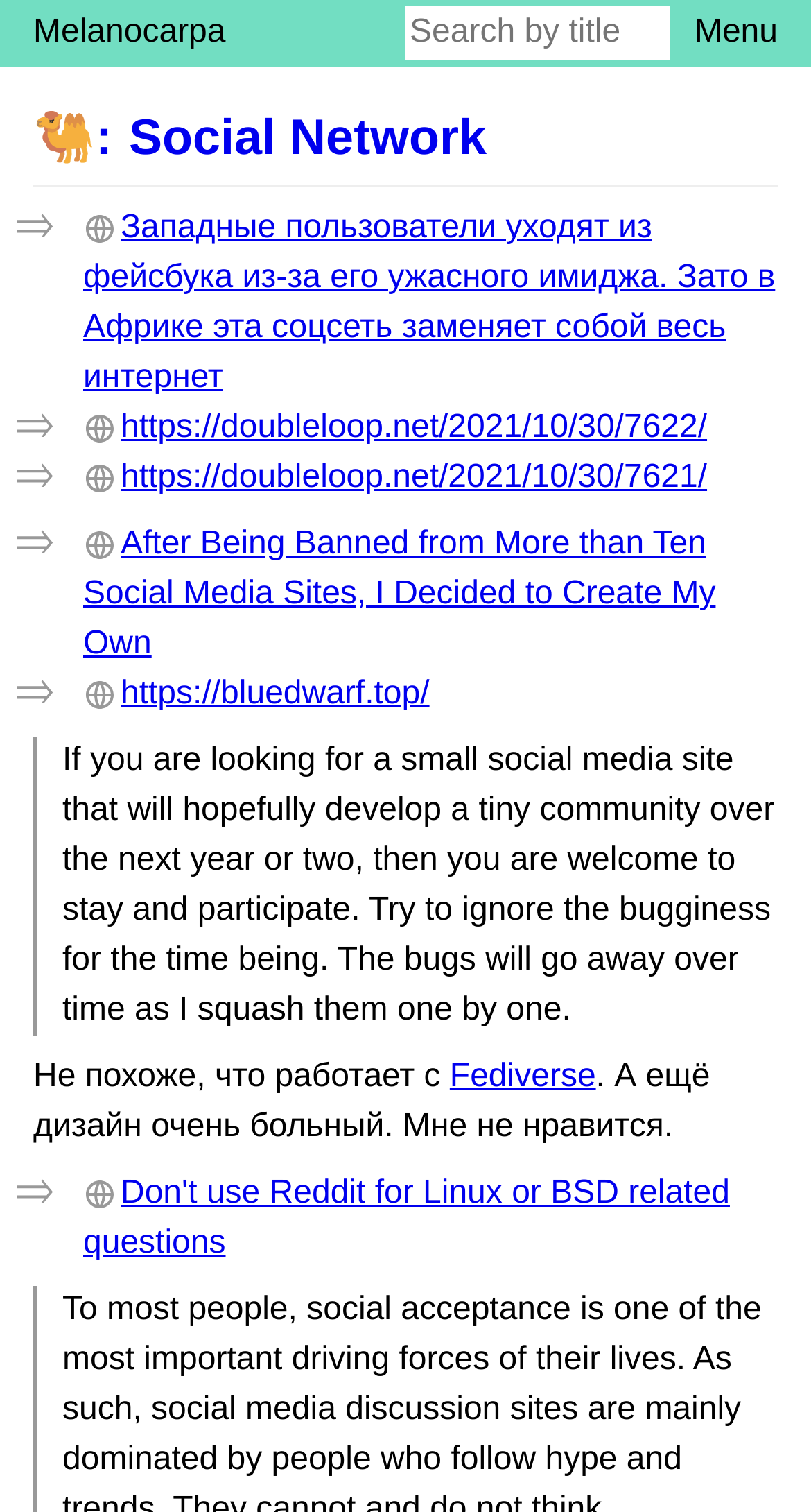What is the text in the blockquote?
Using the image as a reference, deliver a detailed and thorough answer to the question.

The blockquote element contains a static text element with the text 'If you are looking for a small social media site that will hopefully develop a tiny community over the next year or two, then you are welcome to stay and participate. Try to ignore the bugginess for the time being. The bugs will go away over time as I squash them one by one.'.